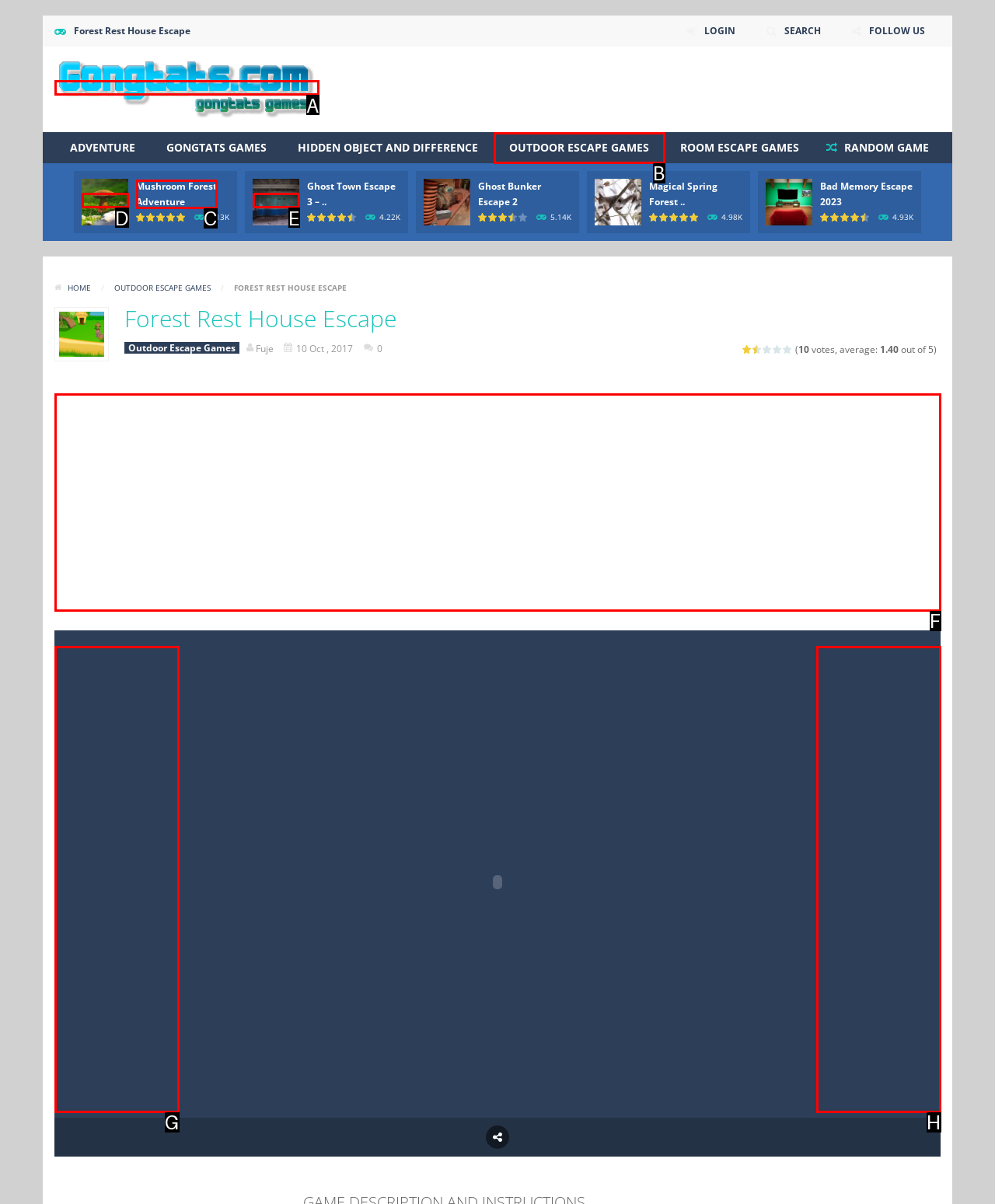From the given choices, indicate the option that best matches: Rent storage space for companies
State the letter of the chosen option directly.

None